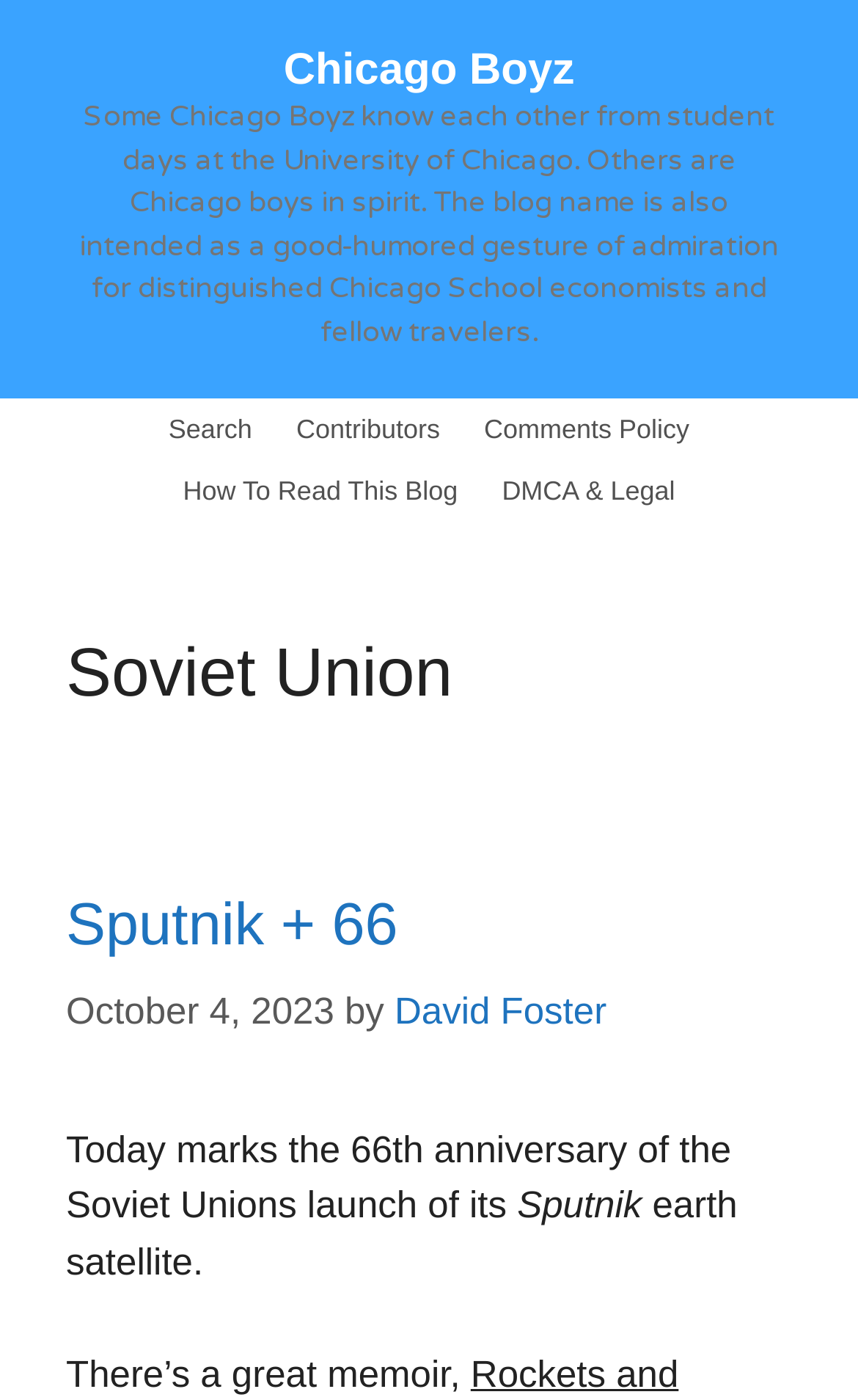Give a one-word or phrase response to the following question: How many navigation links are there?

5